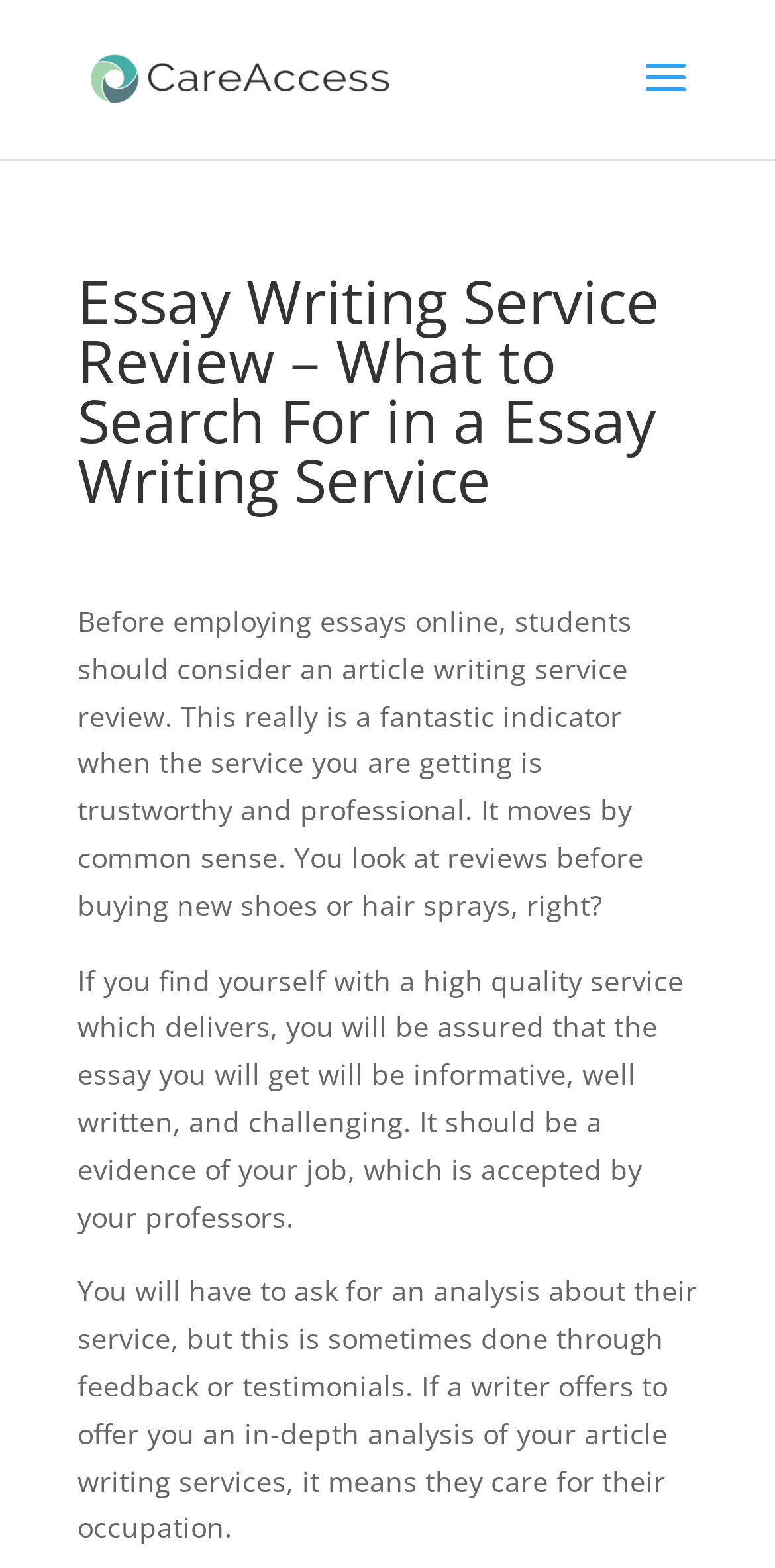By analyzing the image, answer the following question with a detailed response: Why is it important to look at reviews before buying a service?

The webpage states that it's common sense to look at reviews before buying a service, just like you would before buying new shoes or hair sprays. This helps you make an informed decision and ensures that you're getting a trustworthy and professional service.